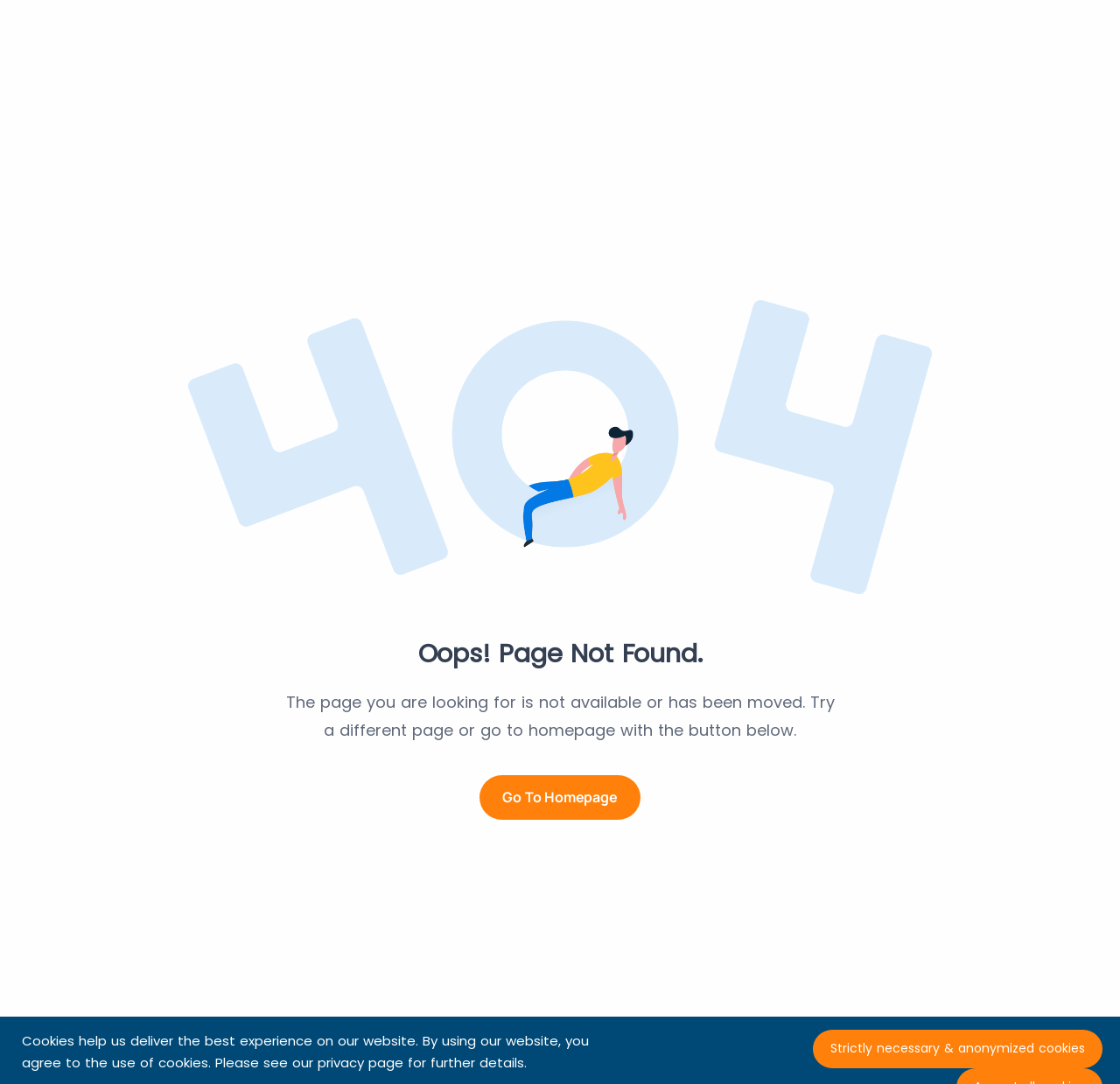Determine the main text heading of the webpage and provide its content.

Oops! Page Not Found.